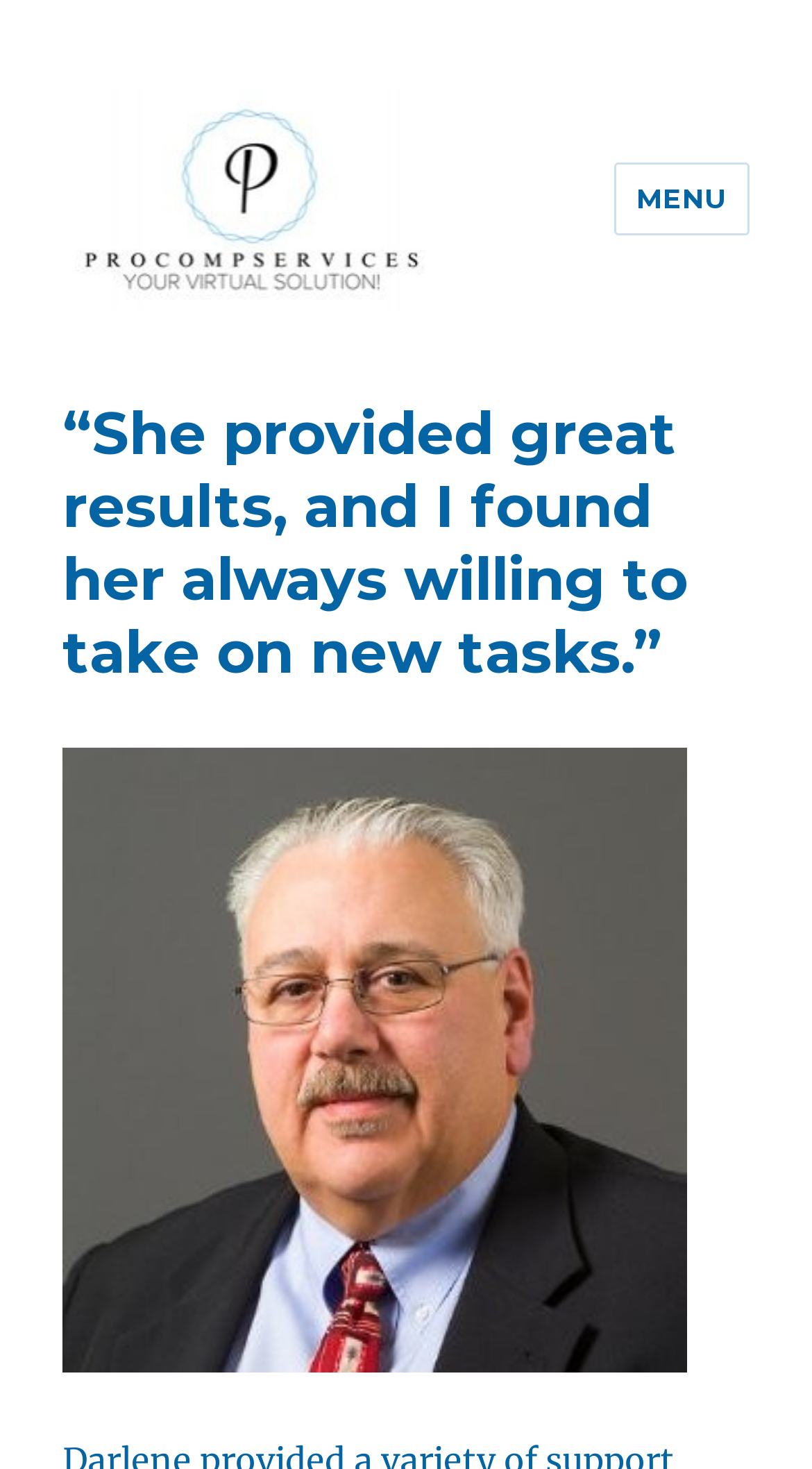Find the bounding box coordinates for the HTML element specified by: "parent_node: Pro-Comp-Services".

[0.077, 0.06, 0.538, 0.212]